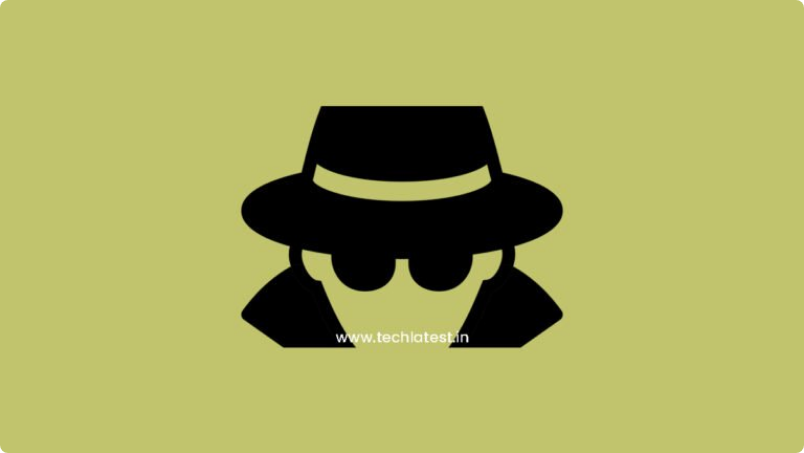Give a comprehensive caption for the image.

The image features a stylized silhouette of a person wearing a wide-brimmed hat and sunglasses, evoking the notion of a spy or secretive figure. Set against a muted green background, this icon embodies themes of privacy and discreetness, hinting at the importance of safeguarding one's online activity. Below the figure, the text "www.techlatest.in" is prominently displayed, likely indicating the source or related website for further information on topics like digital privacy. This visual could be related to discussions on maintaining a secure online presence or managing social media accounts, reflecting contemporary concerns about digital security and anonymity.